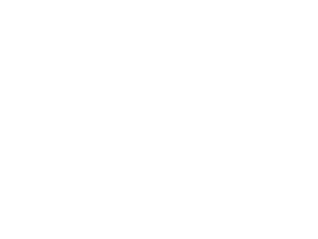Answer in one word or a short phrase: 
Where is the logo positioned?

Among other partner logos